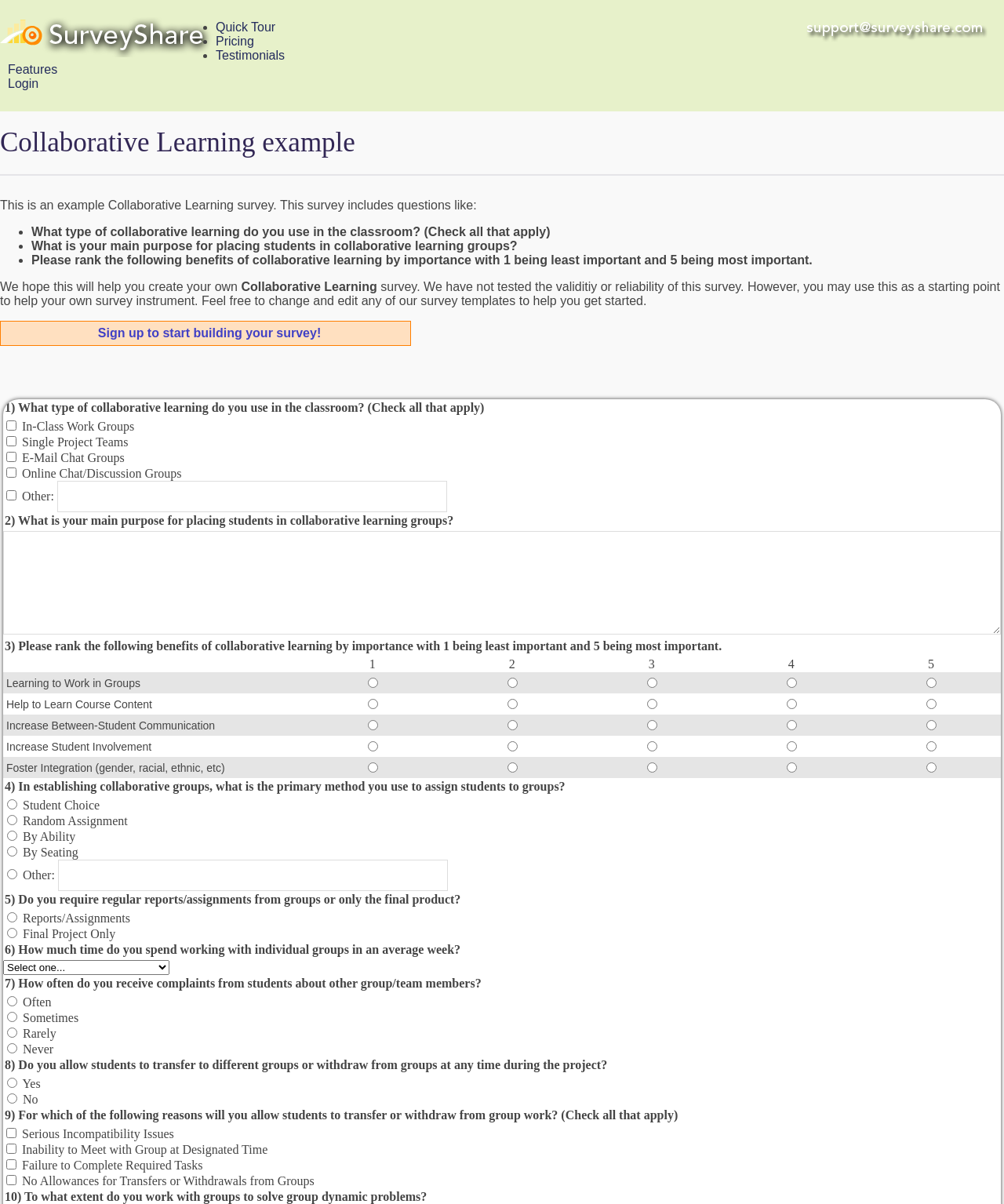What is the last question in the survey?
Can you provide a detailed and comprehensive answer to the question?

The last question in the survey is 'Please rank the following benefits of collaborative learning by importance with 1 being least important and 5 being most important', which is indicated by the StaticText element with the text 'Please rank the following benefits of collaborative learning by importance with 1 being least important and 5 being most important' and is accompanied by a table for the user to rank the benefits.